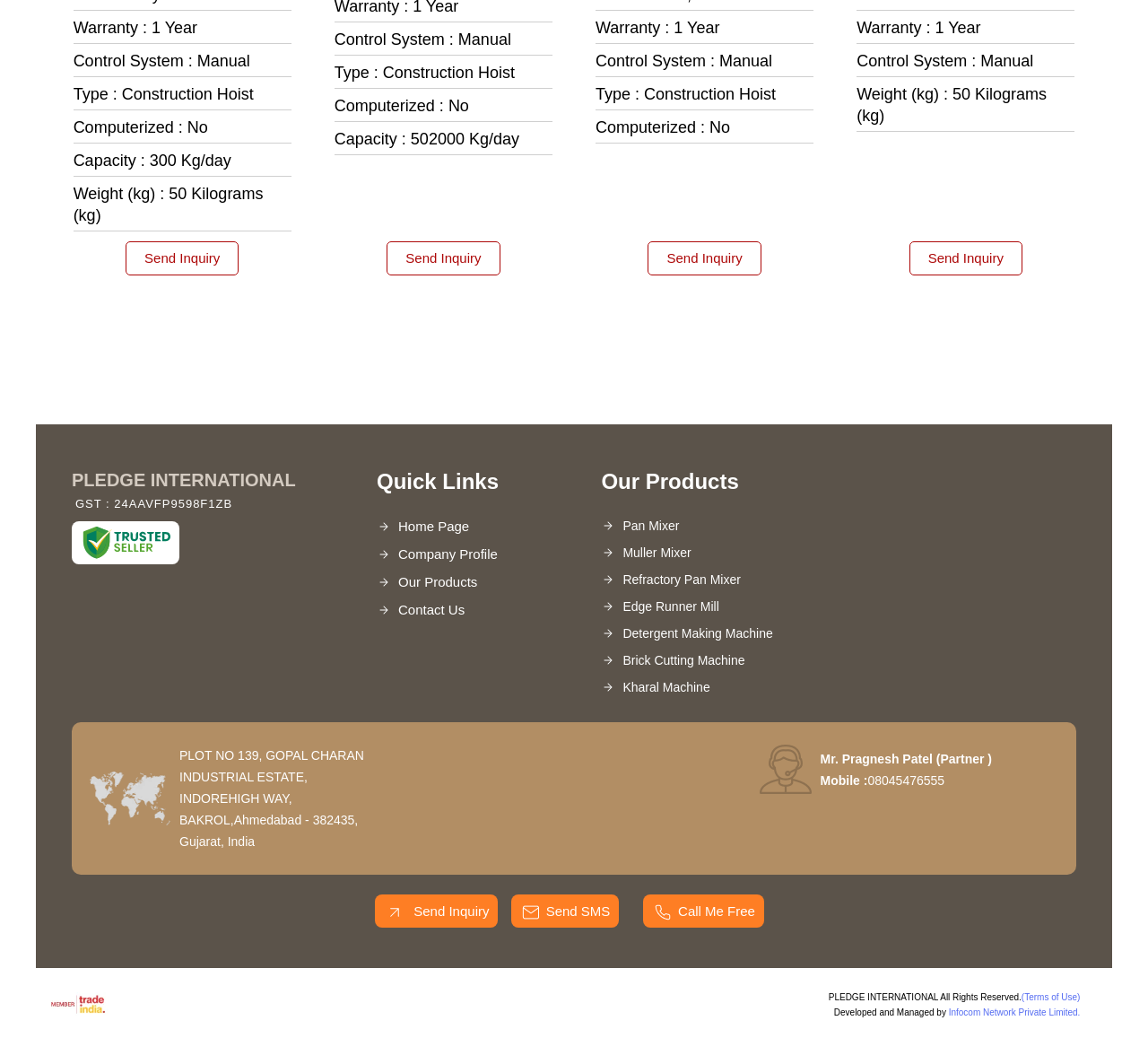Using the information from the screenshot, answer the following question thoroughly:
What is the GST number of the company?

The GST number of the company can be found at the top of the webpage, where it is mentioned as 'GST : 24AAVFP9598F1ZB'.